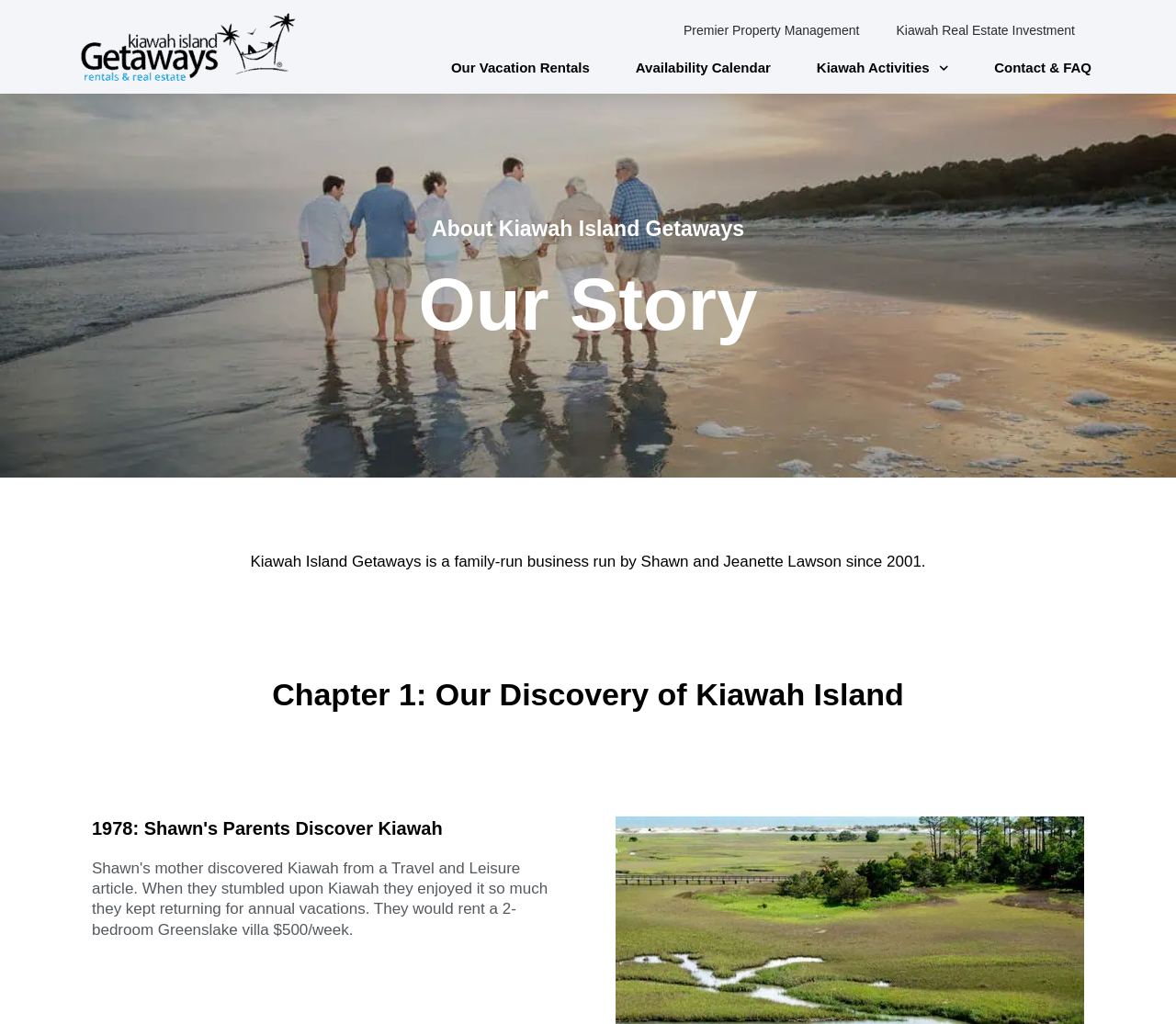Please provide a brief answer to the question using only one word or phrase: 
What is the name of the people who run Kiawah Island Getaways?

Shawn and Jeanette Lawson